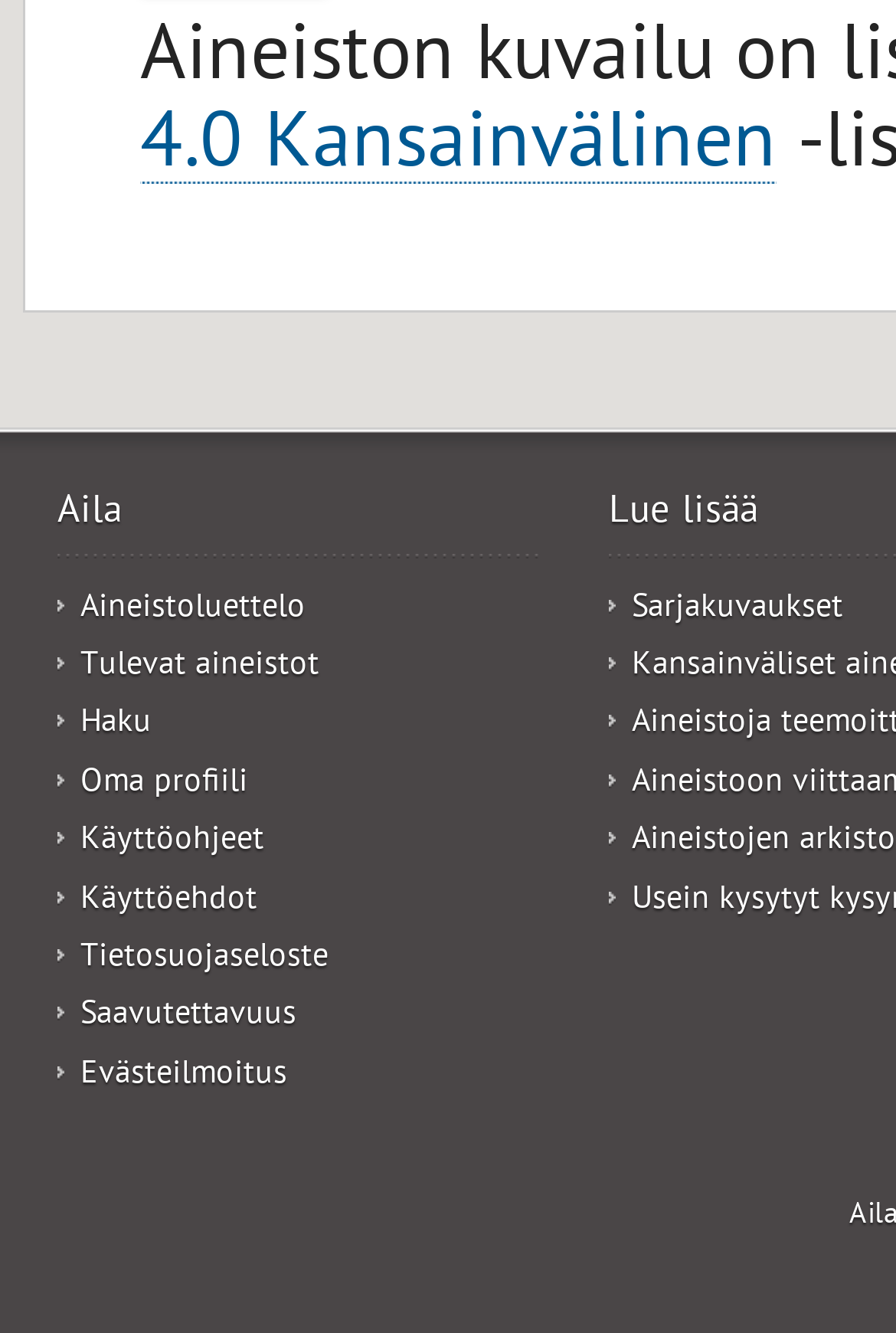Determine the bounding box for the described UI element: "Sarjakuvaukset".

[0.705, 0.443, 0.941, 0.472]